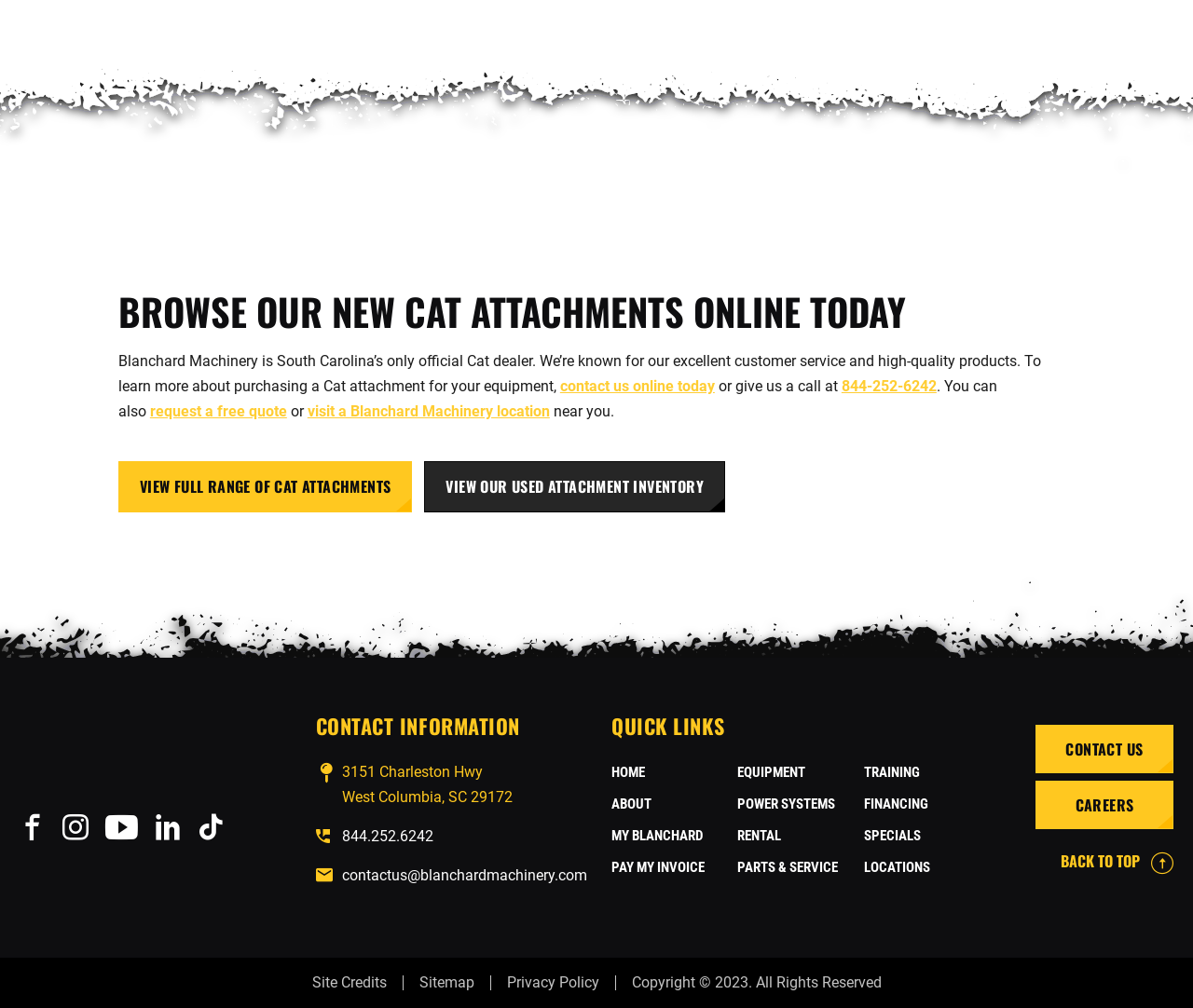Can you find the bounding box coordinates for the element to click on to achieve the instruction: "request a free quote"?

[0.126, 0.4, 0.24, 0.417]